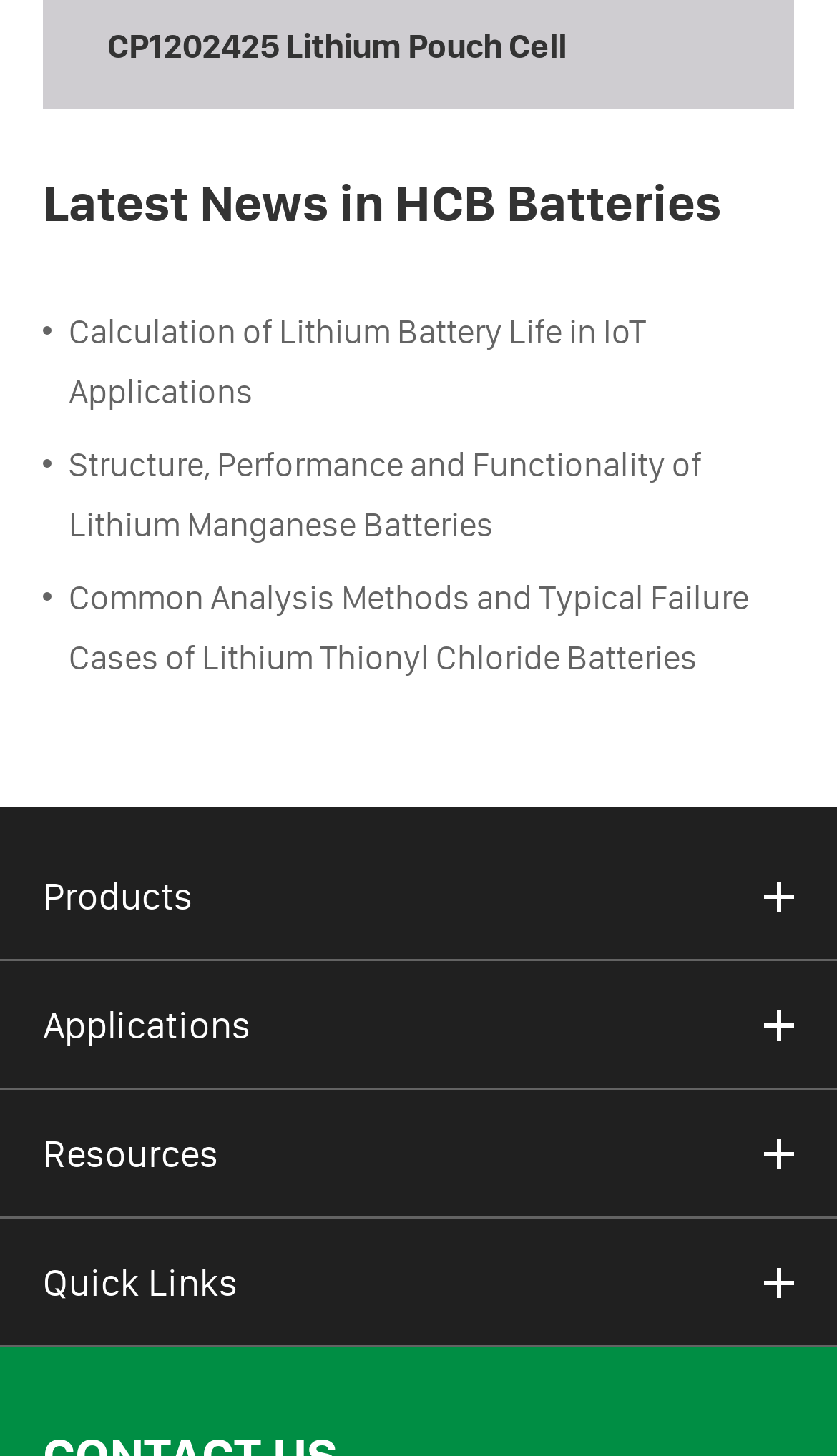Answer the question briefly using a single word or phrase: 
How many links are there under 'Latest News in HCB Batteries'?

3